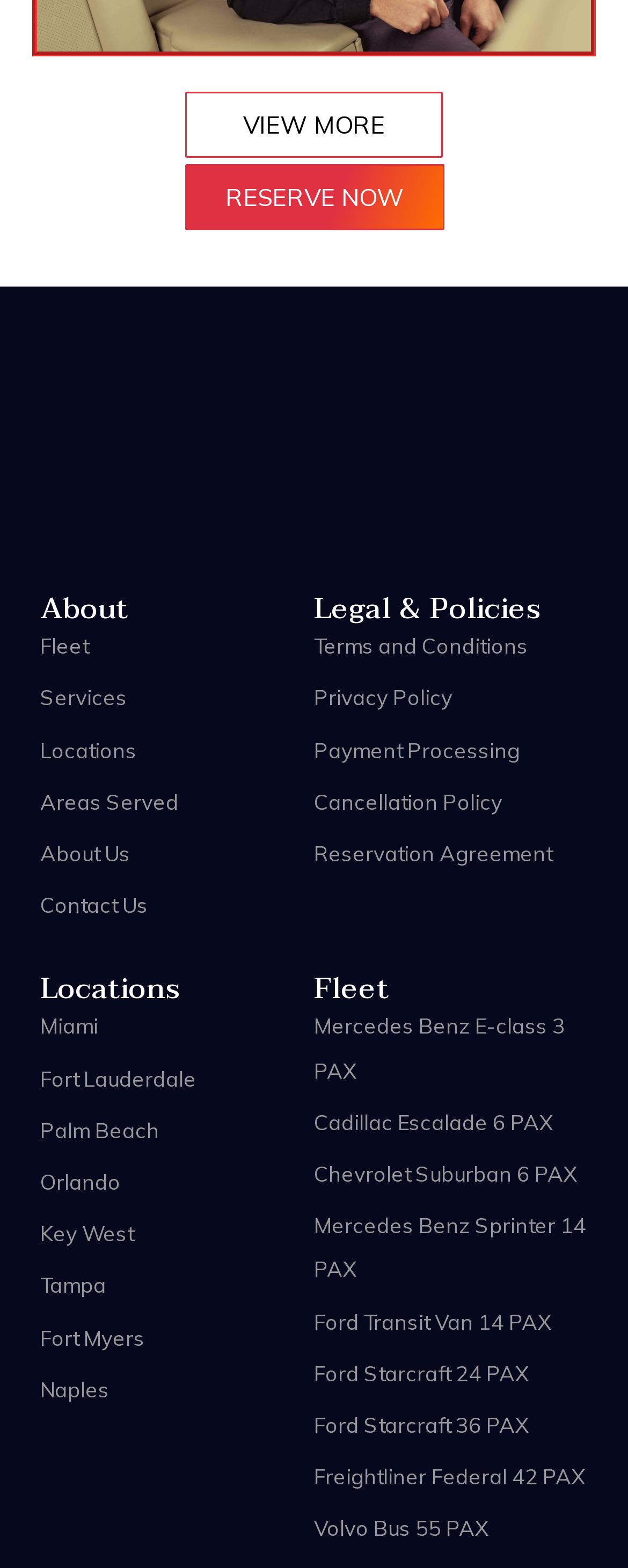Please provide the bounding box coordinates for the element that needs to be clicked to perform the following instruction: "Check locations served". The coordinates should be given as four float numbers between 0 and 1, i.e., [left, top, right, bottom].

[0.064, 0.465, 0.5, 0.493]